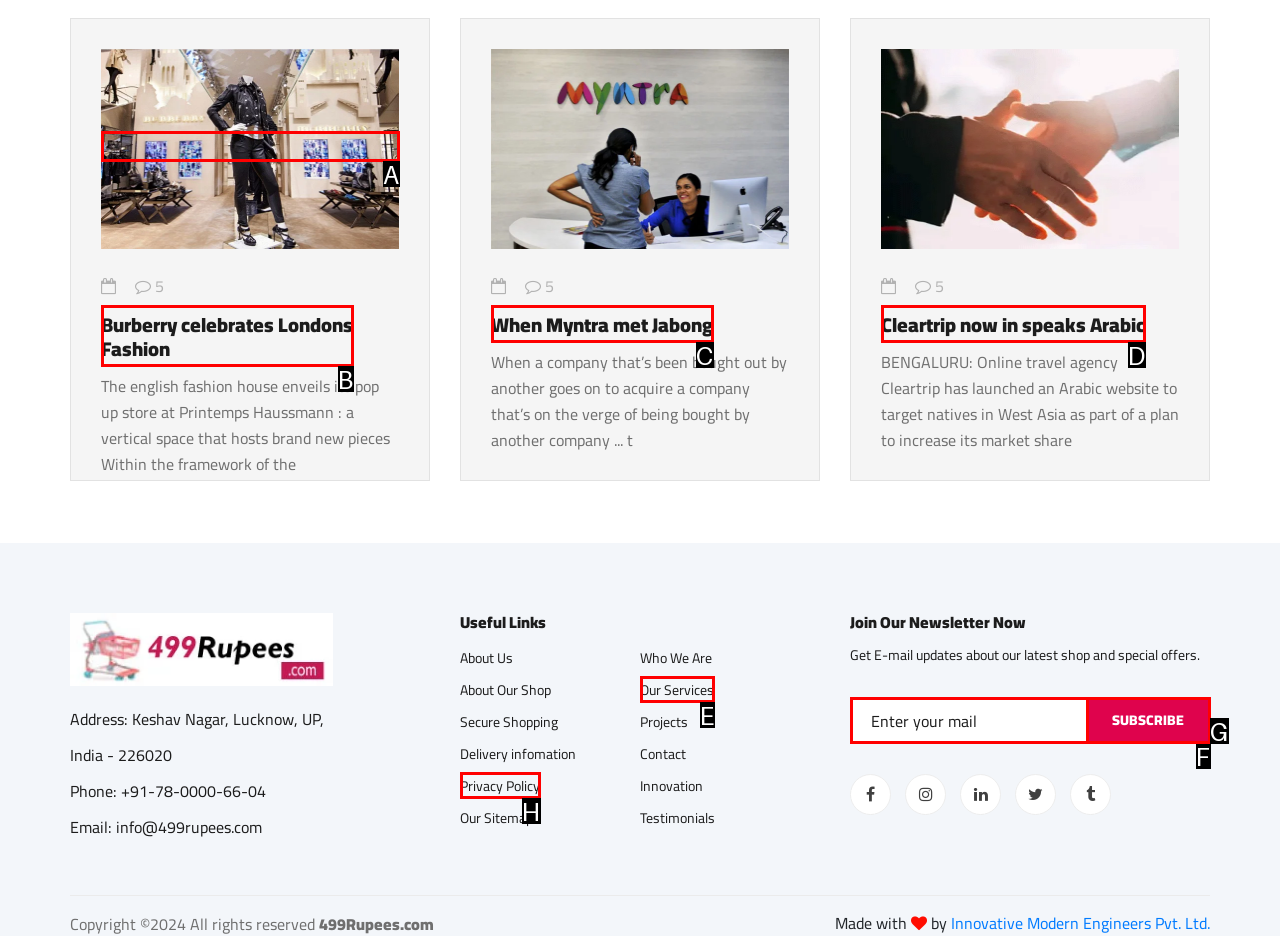Please identify the correct UI element to click for the task: Click on the link 'Burberry celebrates Londons Fashion' Respond with the letter of the appropriate option.

A